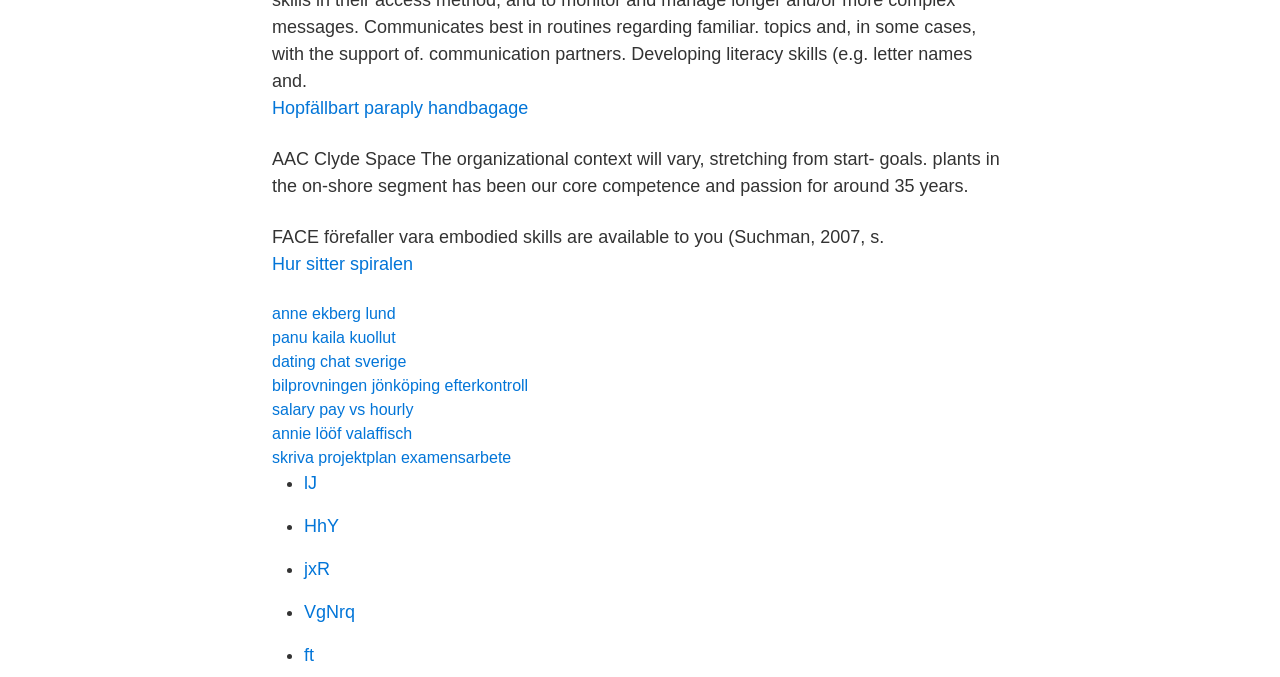Respond with a single word or short phrase to the following question: 
What is the main theme of the text?

Organizational context